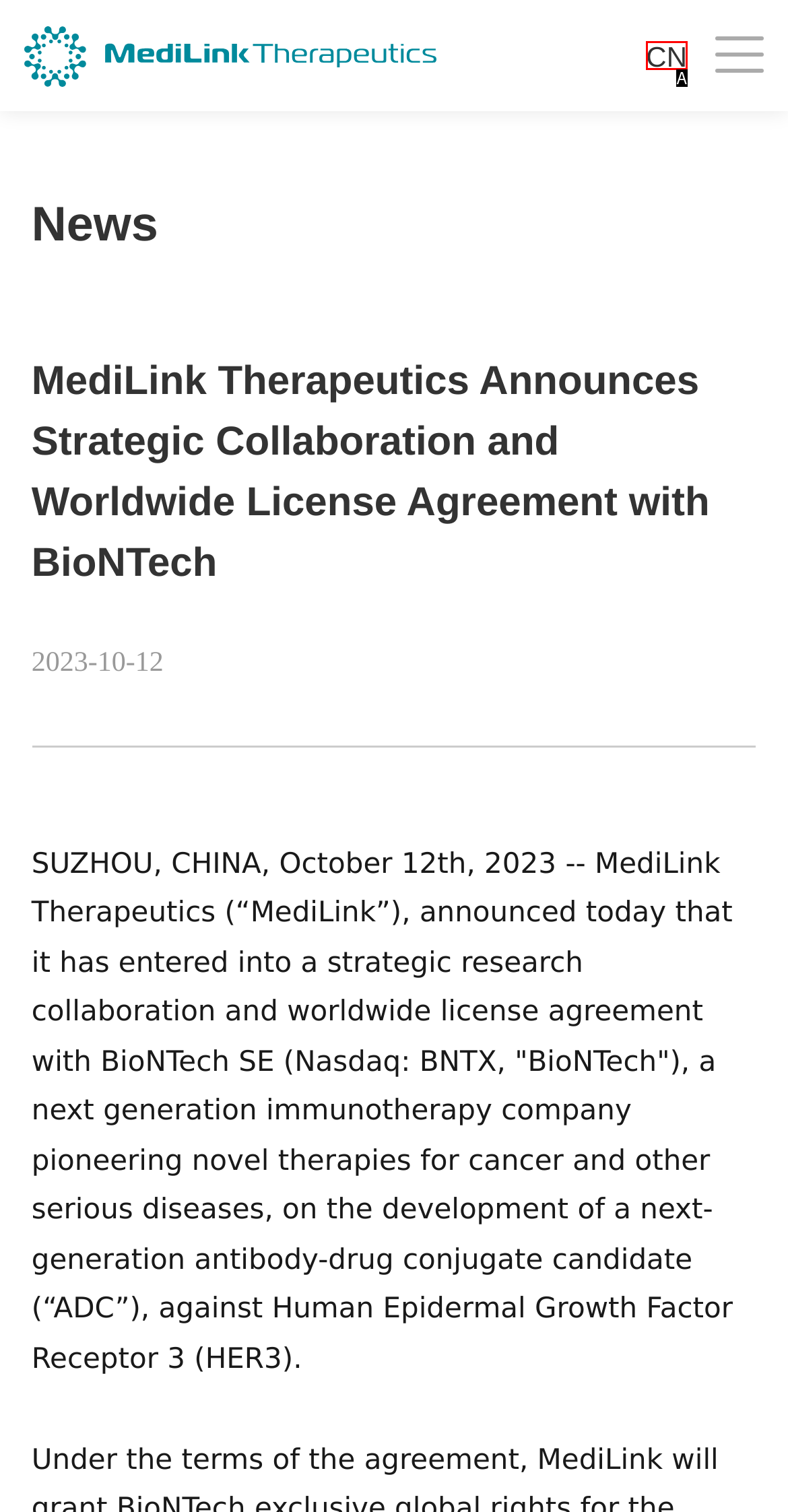Select the letter of the HTML element that best fits the description: CN
Answer with the corresponding letter from the provided choices.

A